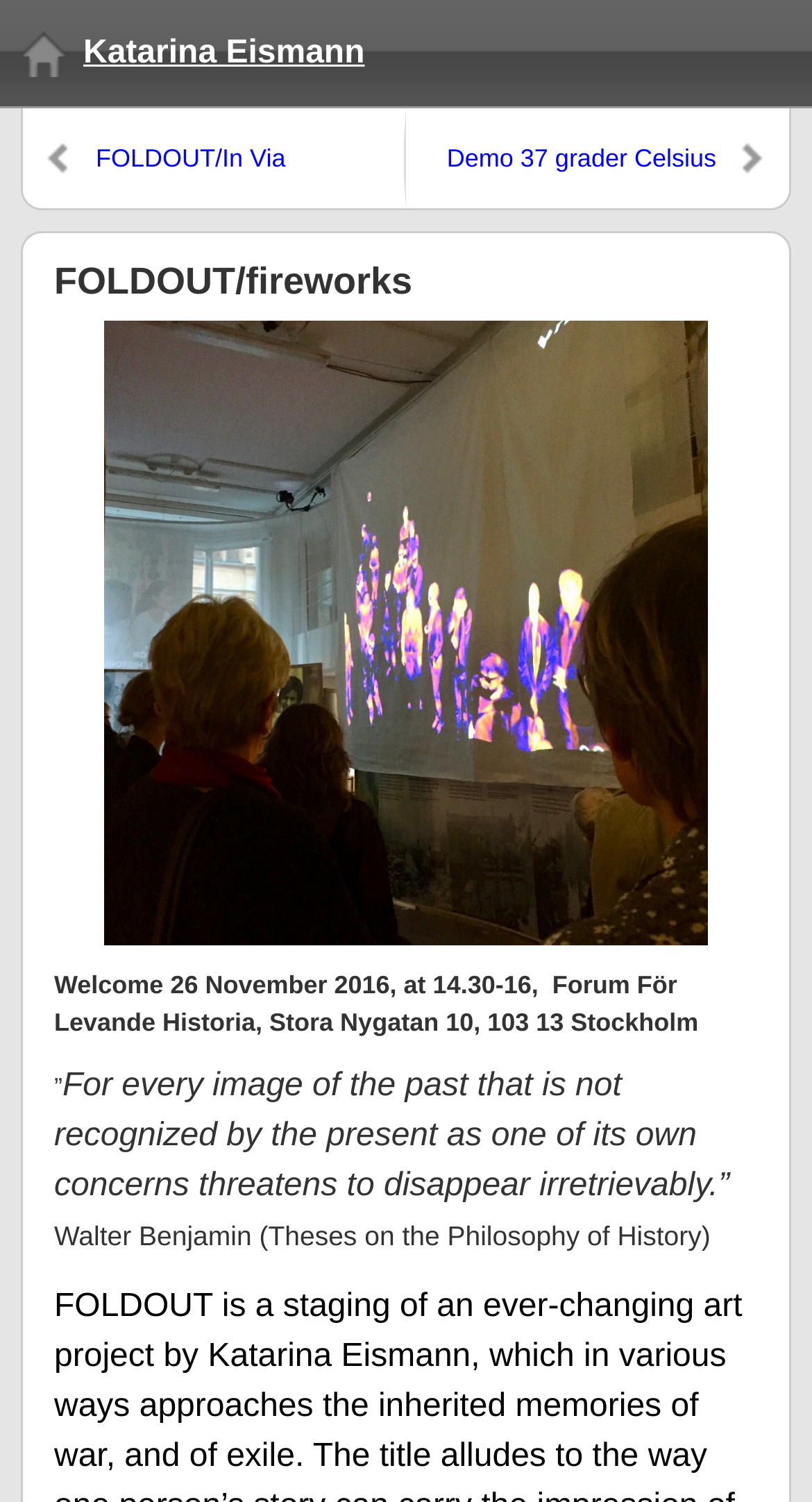Using the information in the image, could you please answer the following question in detail:
What is the image filename?

The image filename can be found in the image element, which contains the text 'IMG_4287'. This is likely the filename of the image displayed on the page.